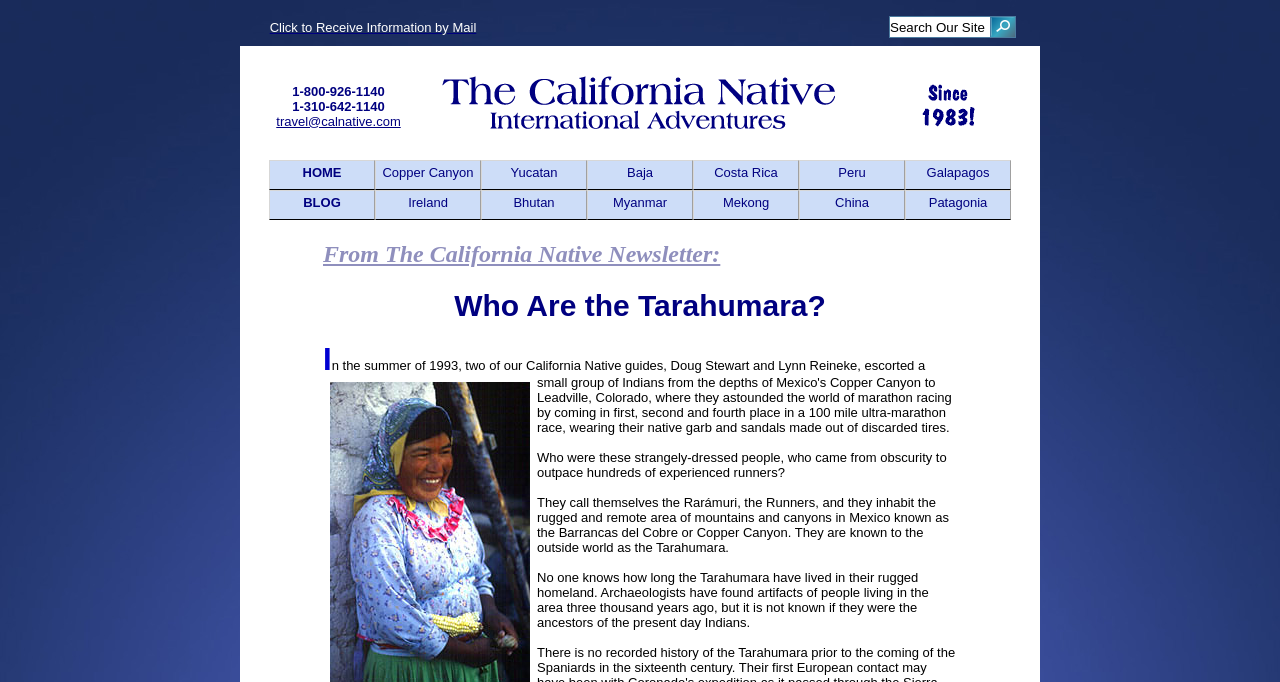Show the bounding box coordinates of the element that should be clicked to complete the task: "Contact via email".

[0.216, 0.166, 0.313, 0.188]